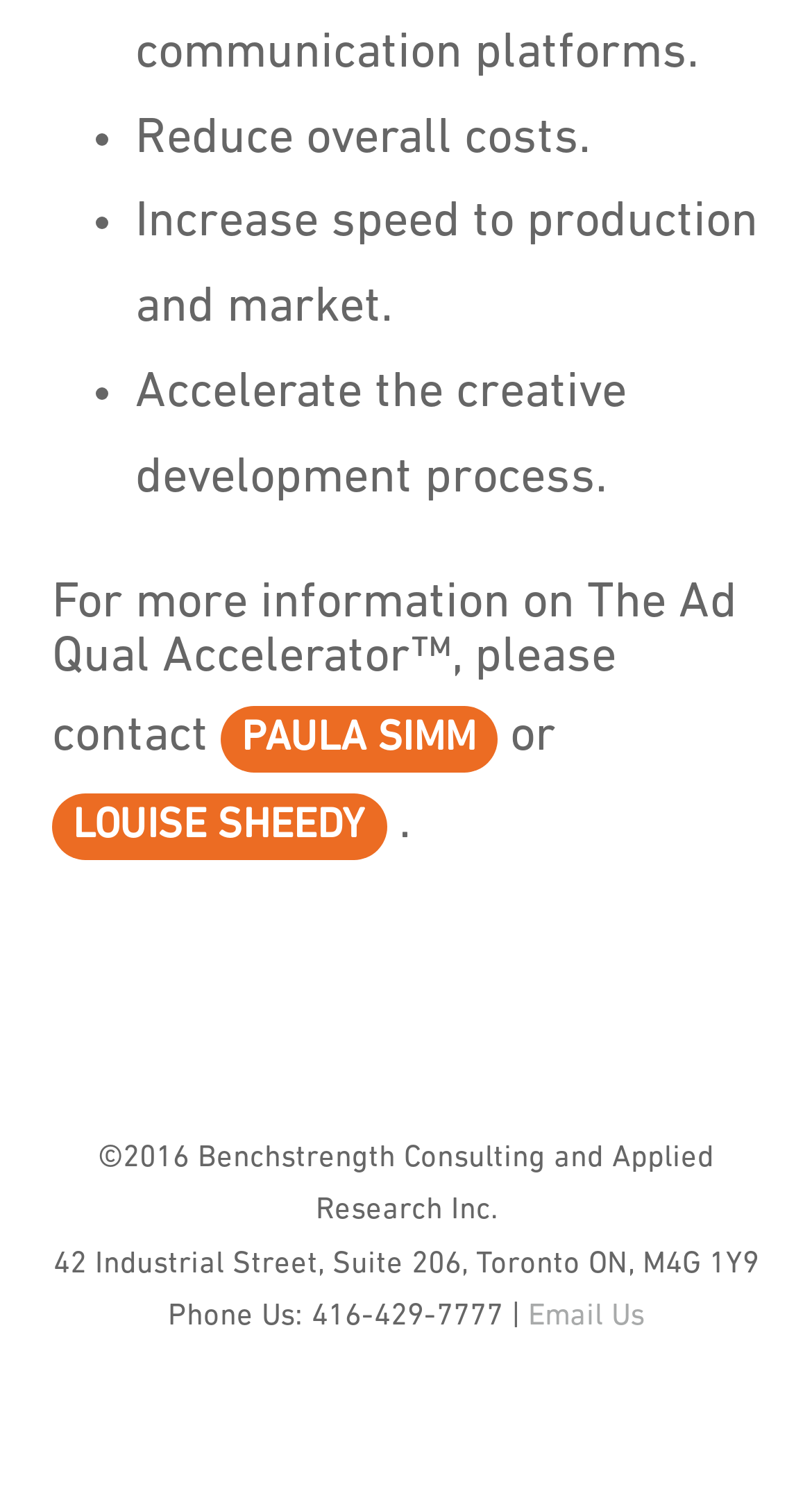What are the benefits of The Ad Qual Accelerator?
Respond to the question with a single word or phrase according to the image.

Reduce costs, increase speed, accelerate development